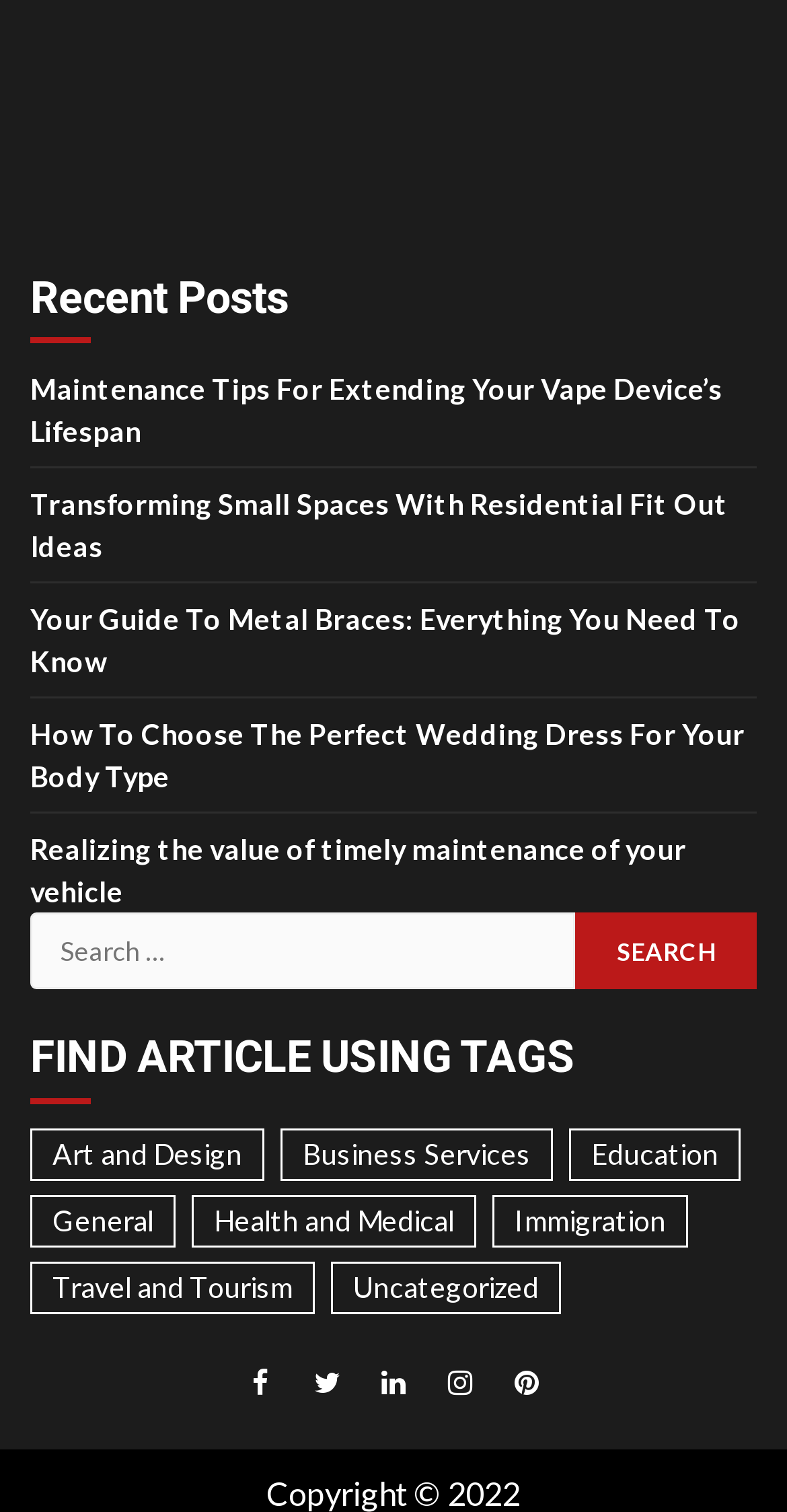Locate the bounding box coordinates of the area to click to fulfill this instruction: "Read the article about Maintenance Tips For Extending Your Vape Device’s Lifespan". The bounding box should be presented as four float numbers between 0 and 1, in the order [left, top, right, bottom].

[0.038, 0.246, 0.918, 0.297]